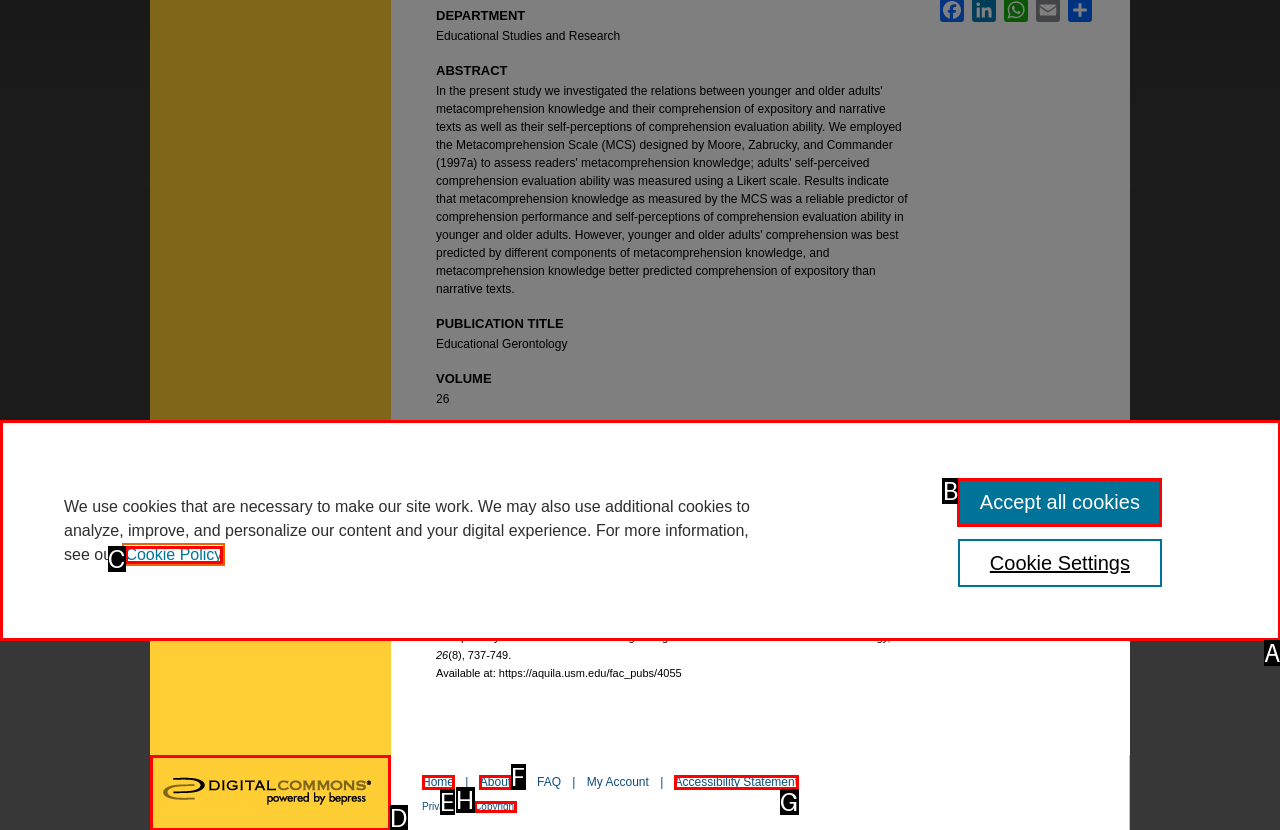Select the HTML element that corresponds to the description: About. Answer with the letter of the matching option directly from the choices given.

F